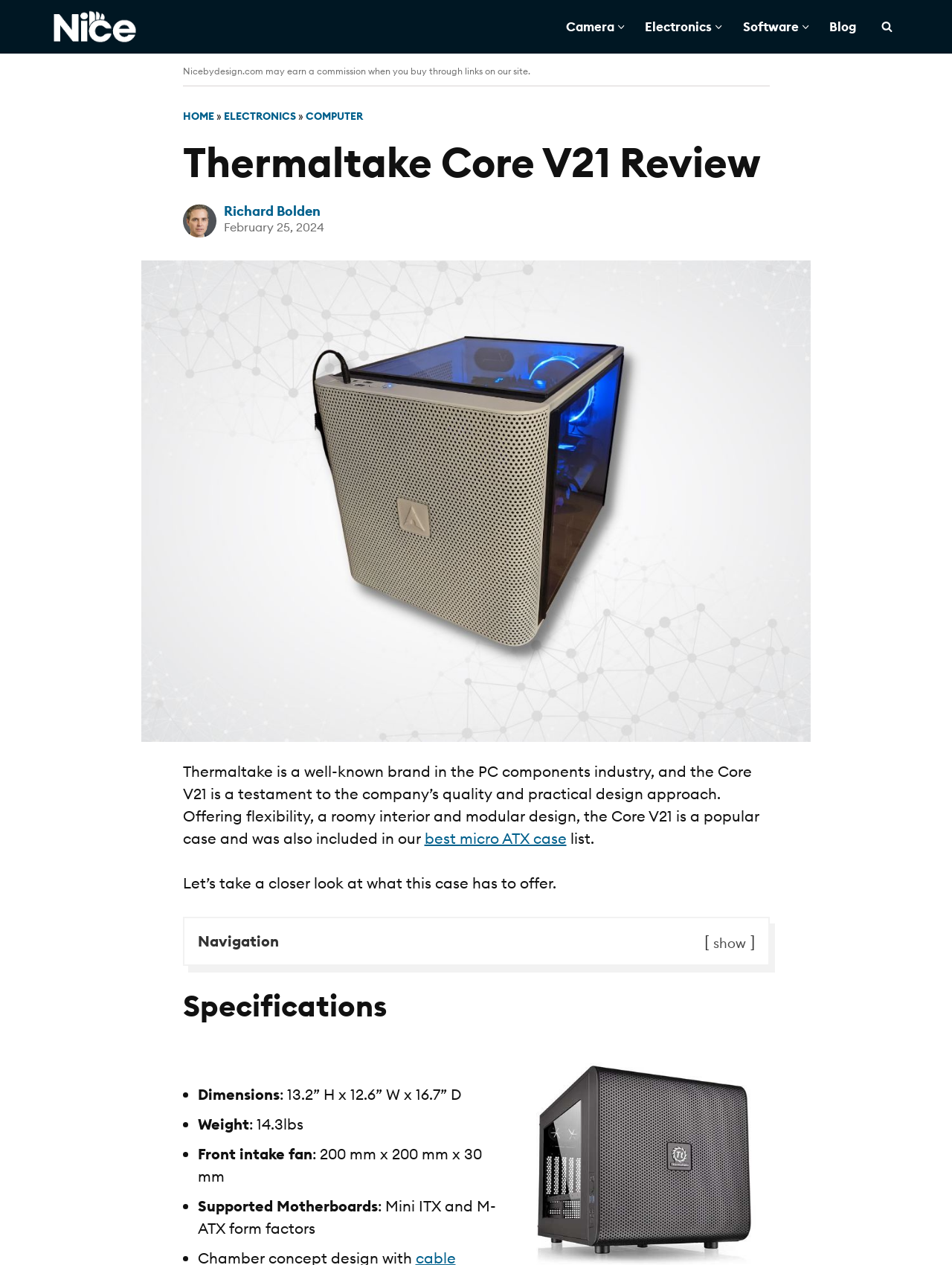Identify and provide the bounding box coordinates of the UI element described: "Richard Bolden". The coordinates should be formatted as [left, top, right, bottom], with each number being a float between 0 and 1.

[0.235, 0.16, 0.336, 0.173]